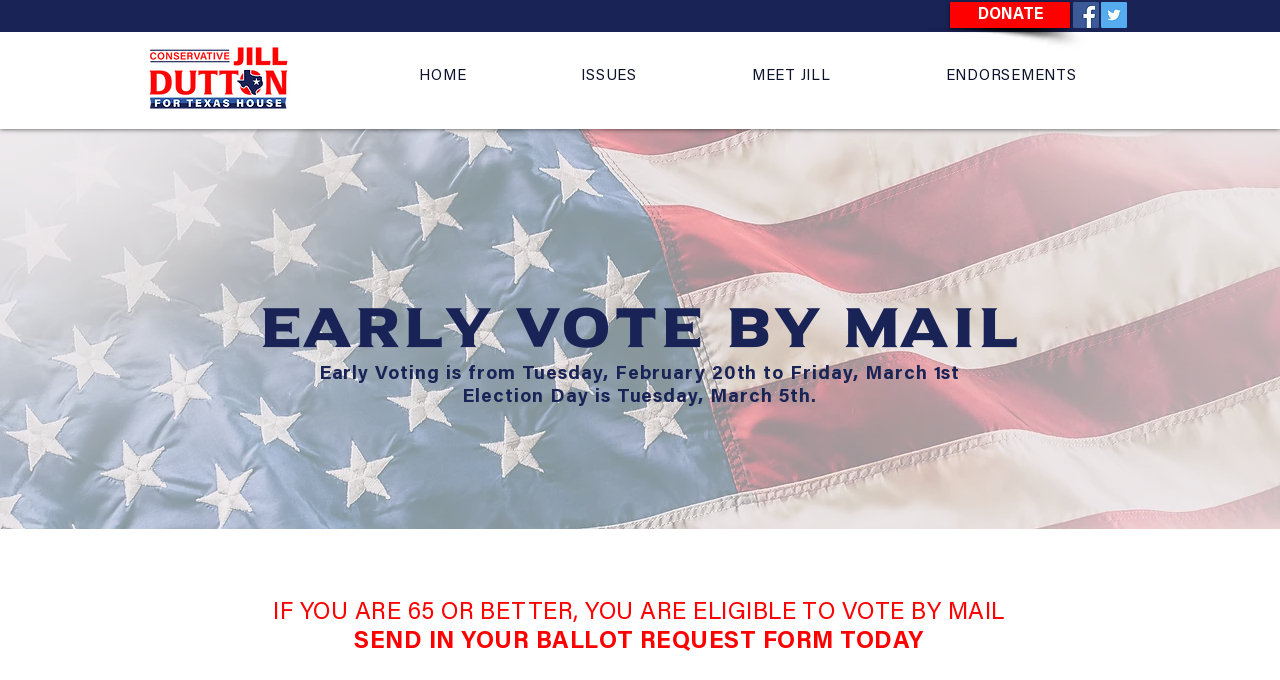Please determine the bounding box coordinates for the element with the description: "MEET JILL".

[0.546, 0.085, 0.691, 0.141]